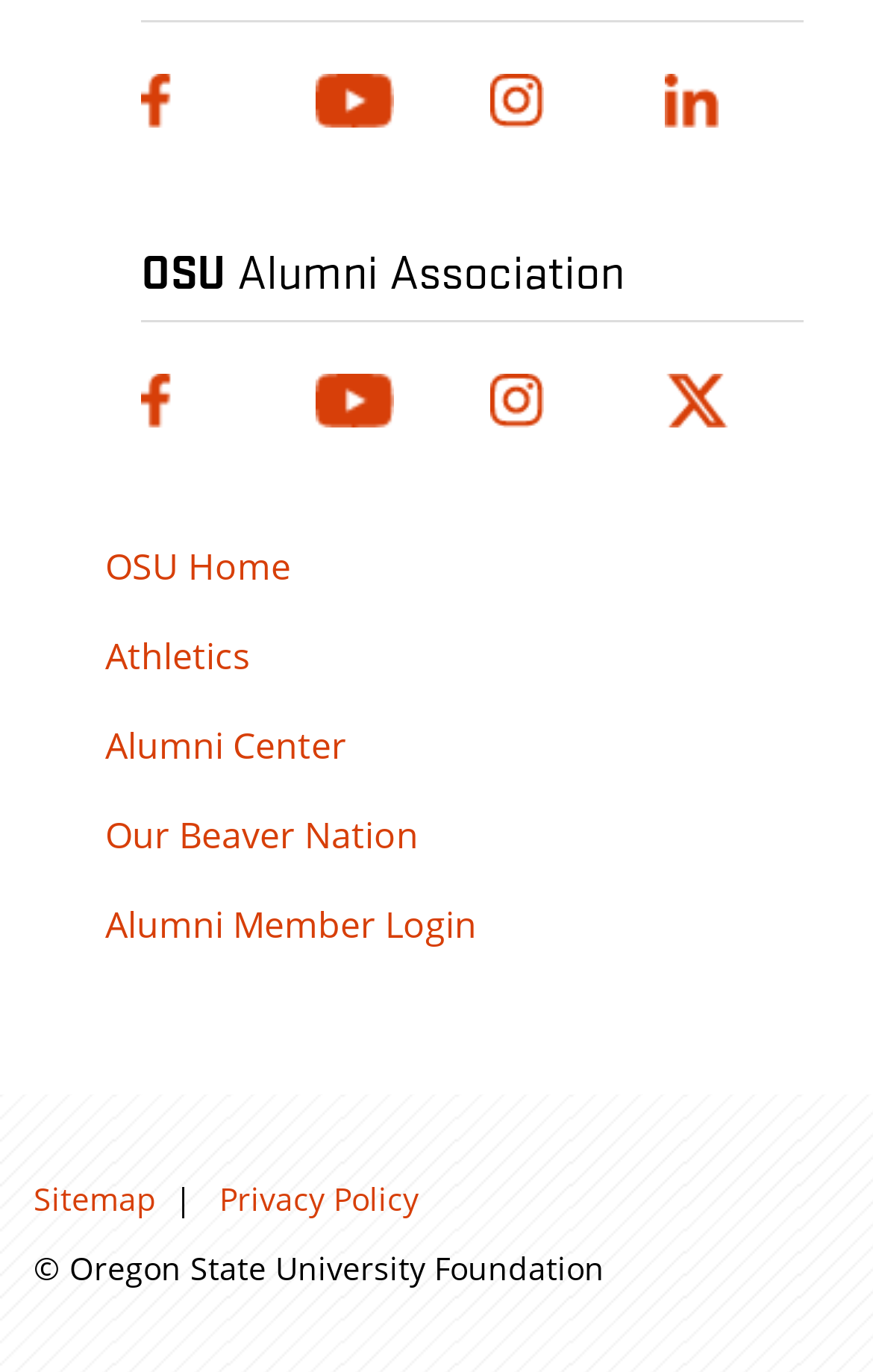Provide the bounding box for the UI element matching this description: "Skip to content".

None